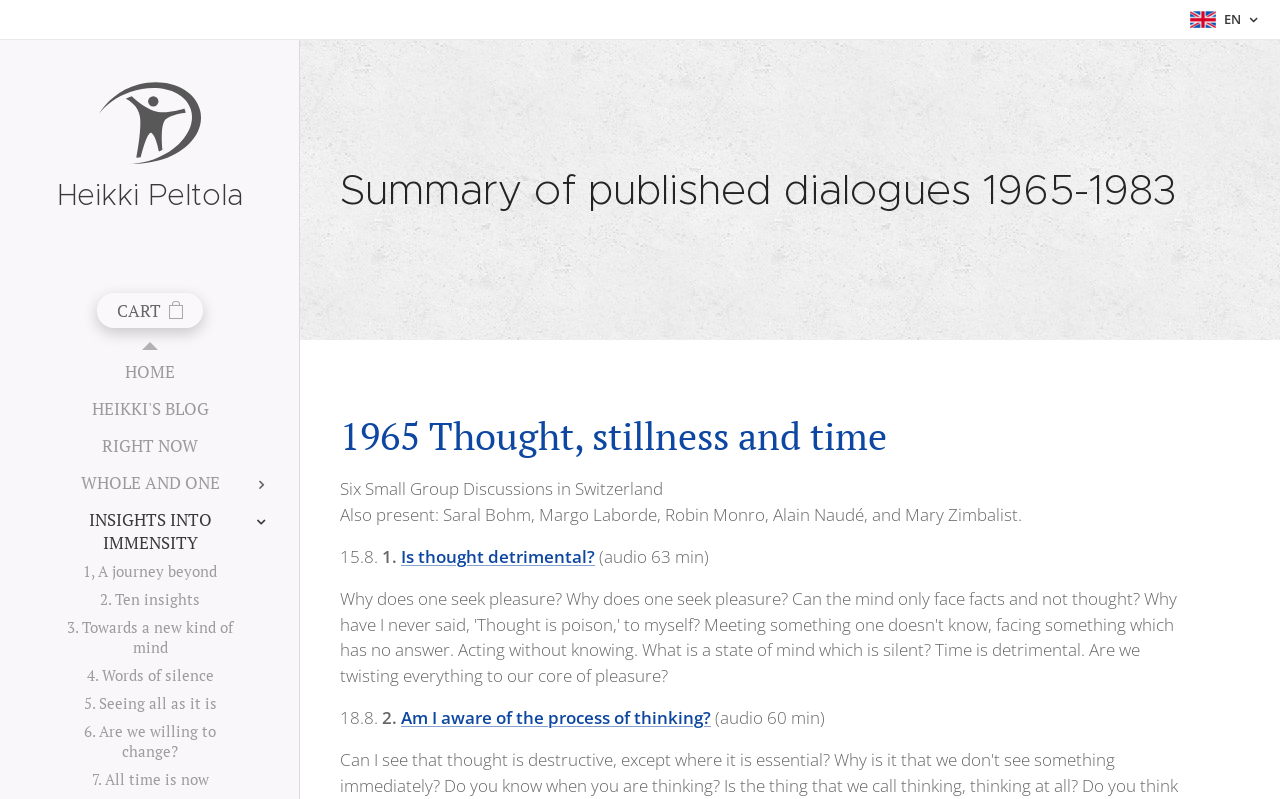Please determine the bounding box coordinates of the element's region to click for the following instruction: "Check the summary of published dialogues".

[0.25, 0.188, 0.934, 0.287]